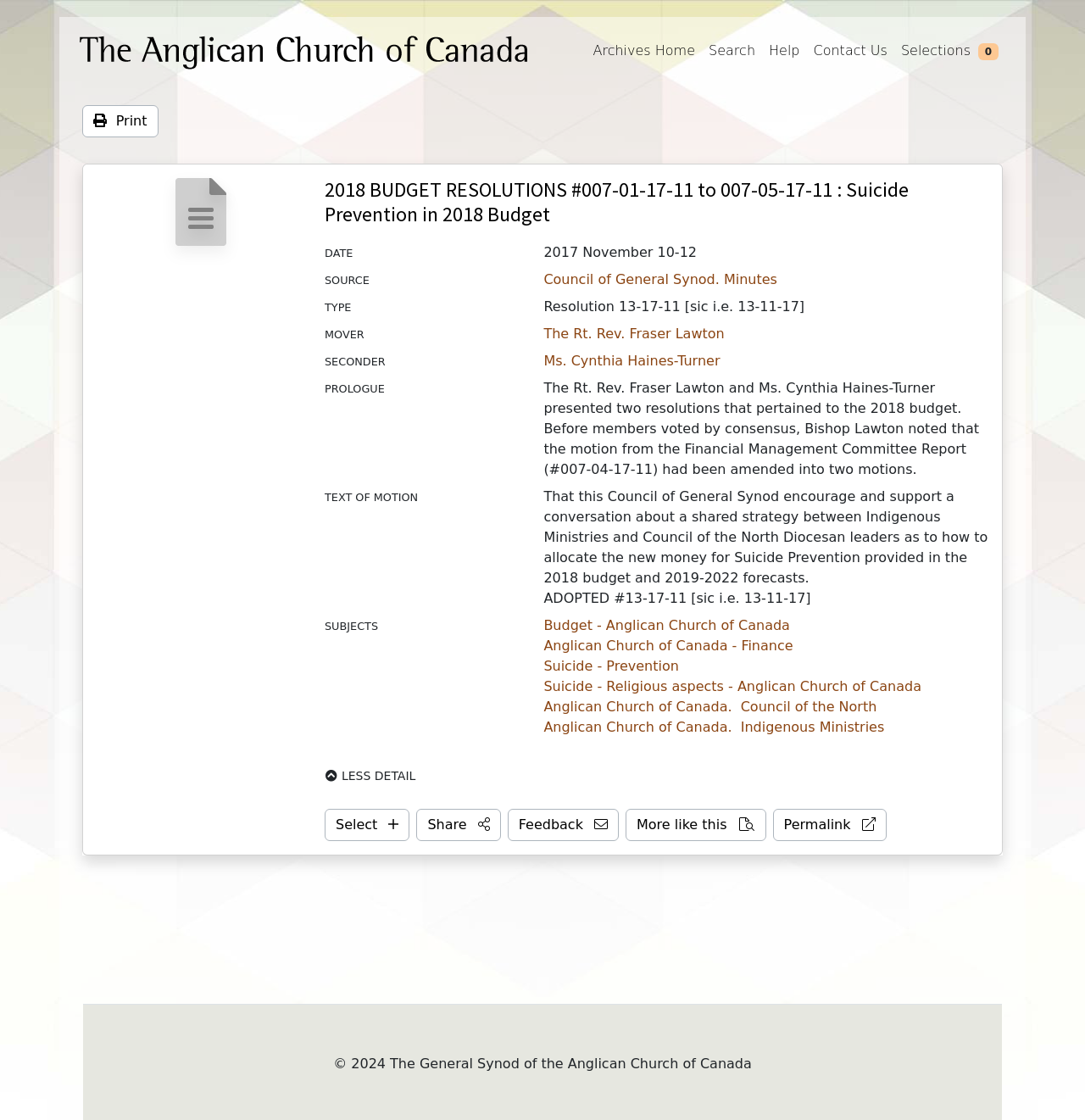Find the bounding box coordinates of the element to click in order to complete the given instruction: "Print the page."

[0.076, 0.094, 0.146, 0.123]